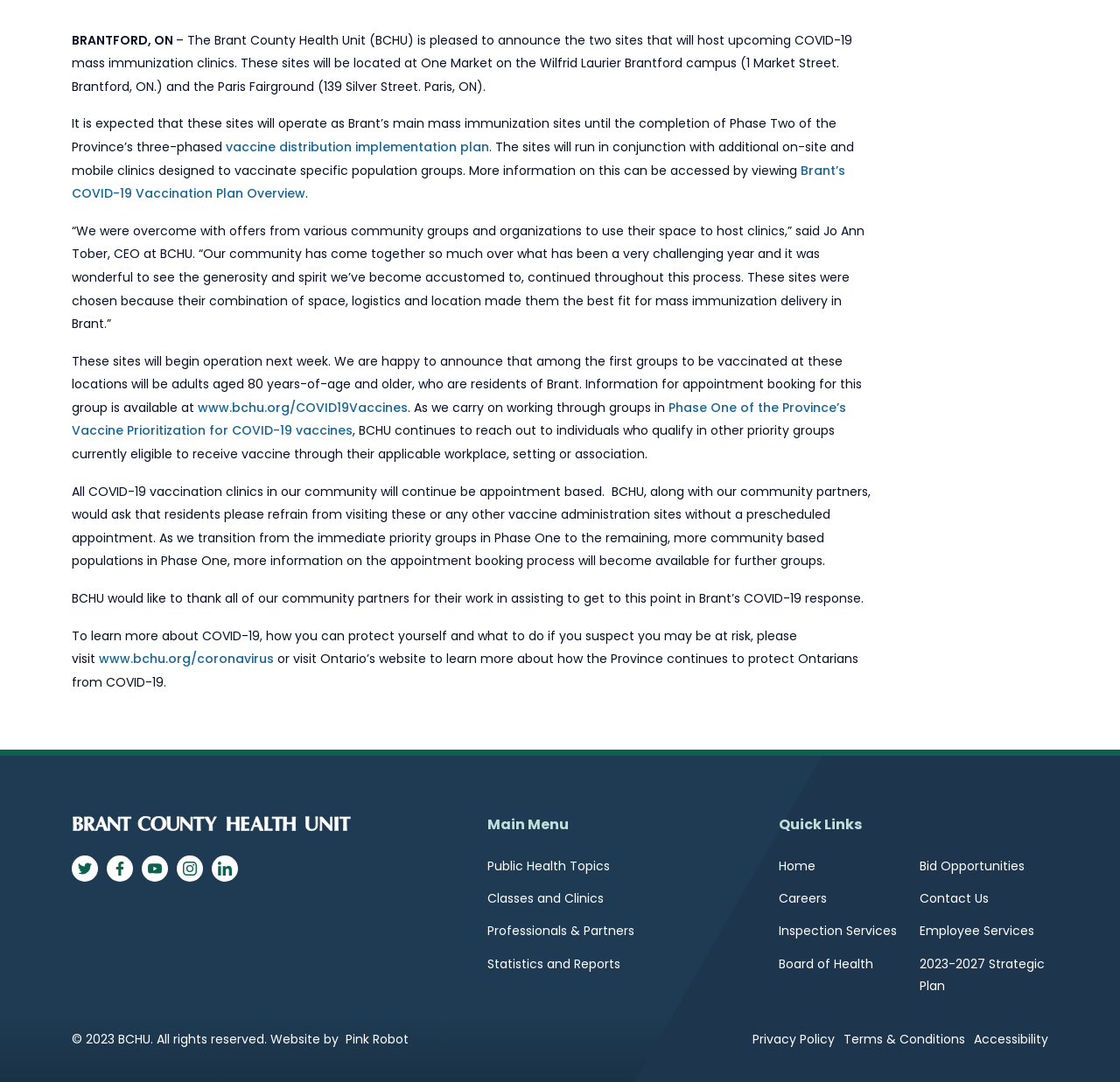Provide the bounding box for the UI element matching this description: "Brant’s COVID-19 Vaccination Plan Overview".

[0.064, 0.149, 0.755, 0.187]